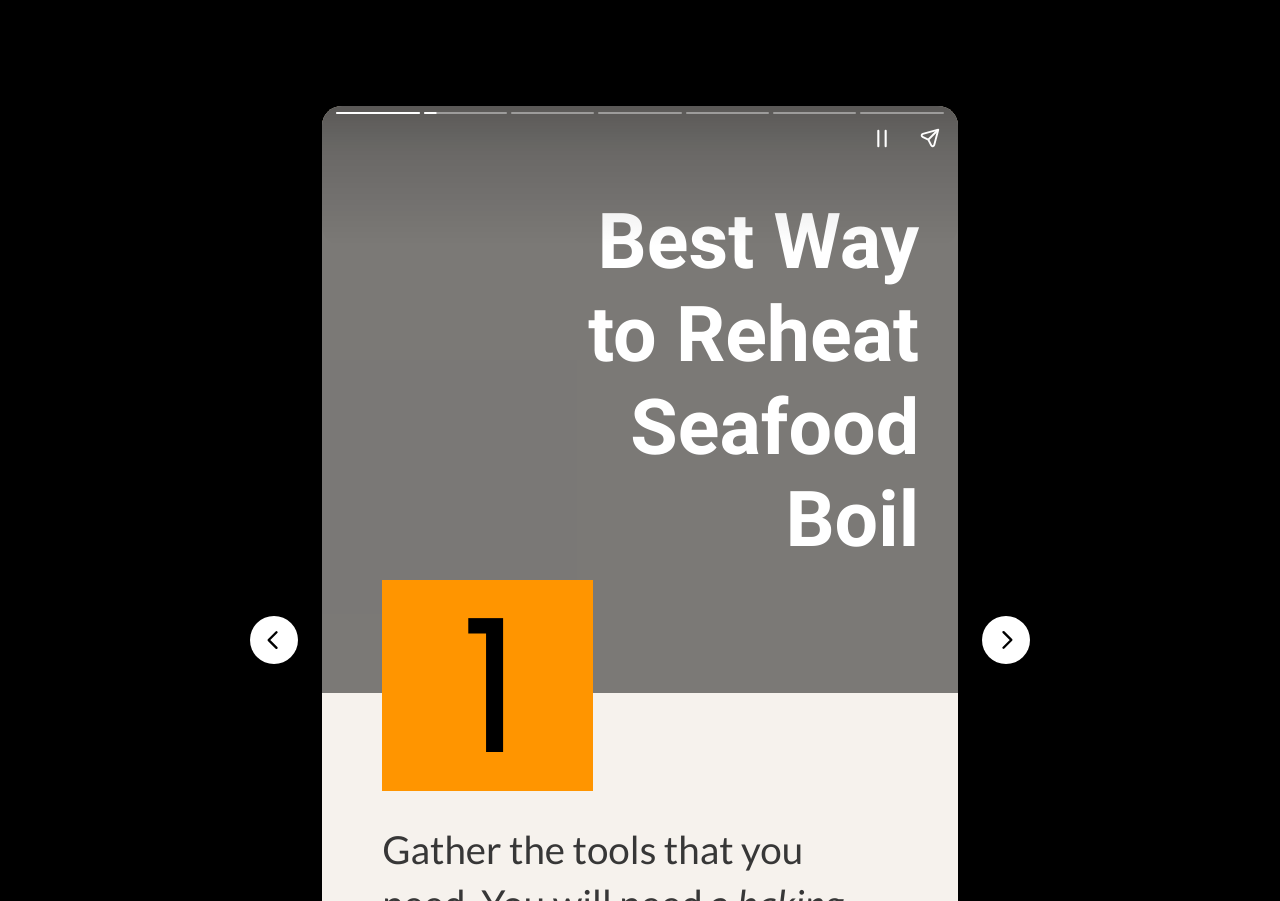Given the description "aria-label="Share story"", determine the bounding box of the corresponding UI element.

[0.708, 0.126, 0.745, 0.179]